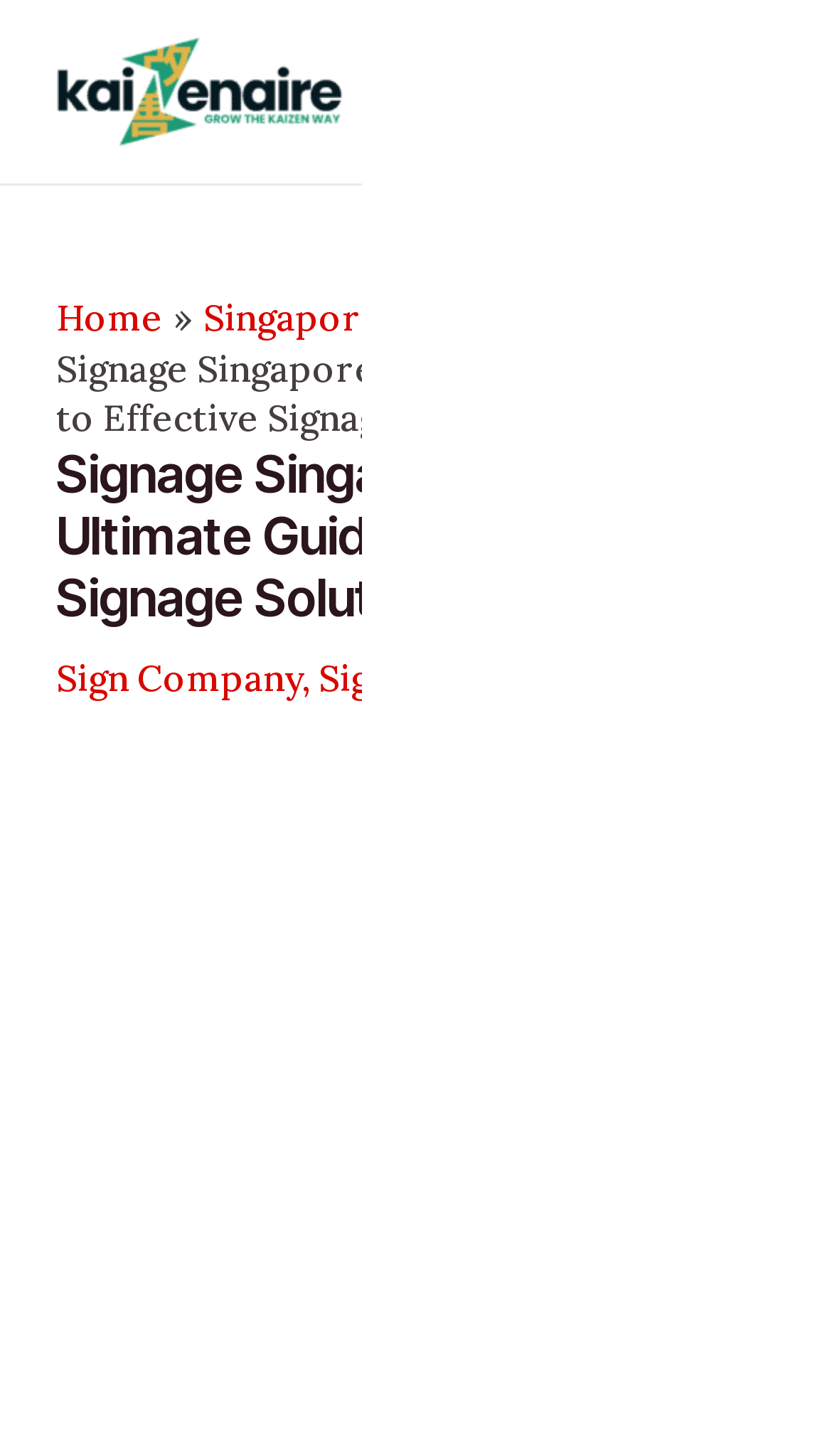Please locate the bounding box coordinates of the element's region that needs to be clicked to follow the instruction: "Click the Kaizenaire.com Logo". The bounding box coordinates should be provided as four float numbers between 0 and 1, i.e., [left, top, right, bottom].

[0.062, 0.044, 0.421, 0.076]